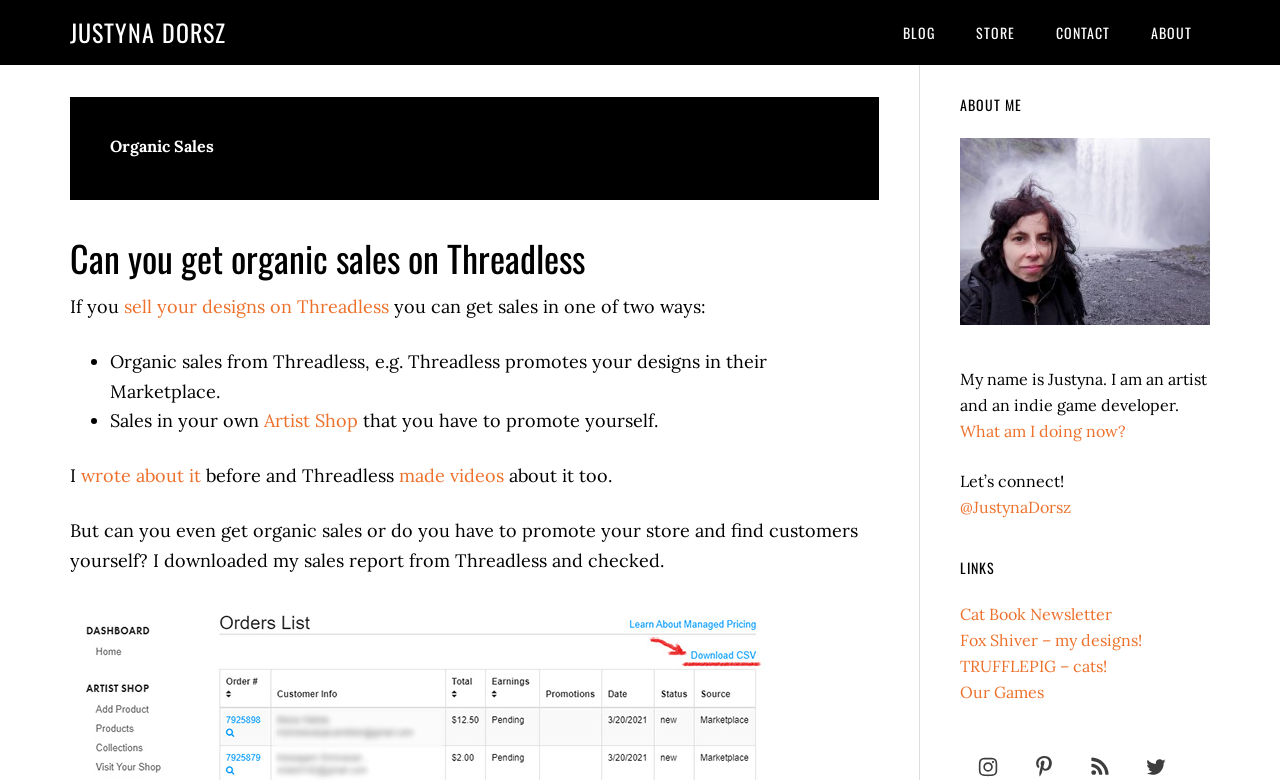Please find the bounding box coordinates of the element that must be clicked to perform the given instruction: "Check out the 'Artist Shop'". The coordinates should be four float numbers from 0 to 1, i.e., [left, top, right, bottom].

[0.206, 0.524, 0.28, 0.554]